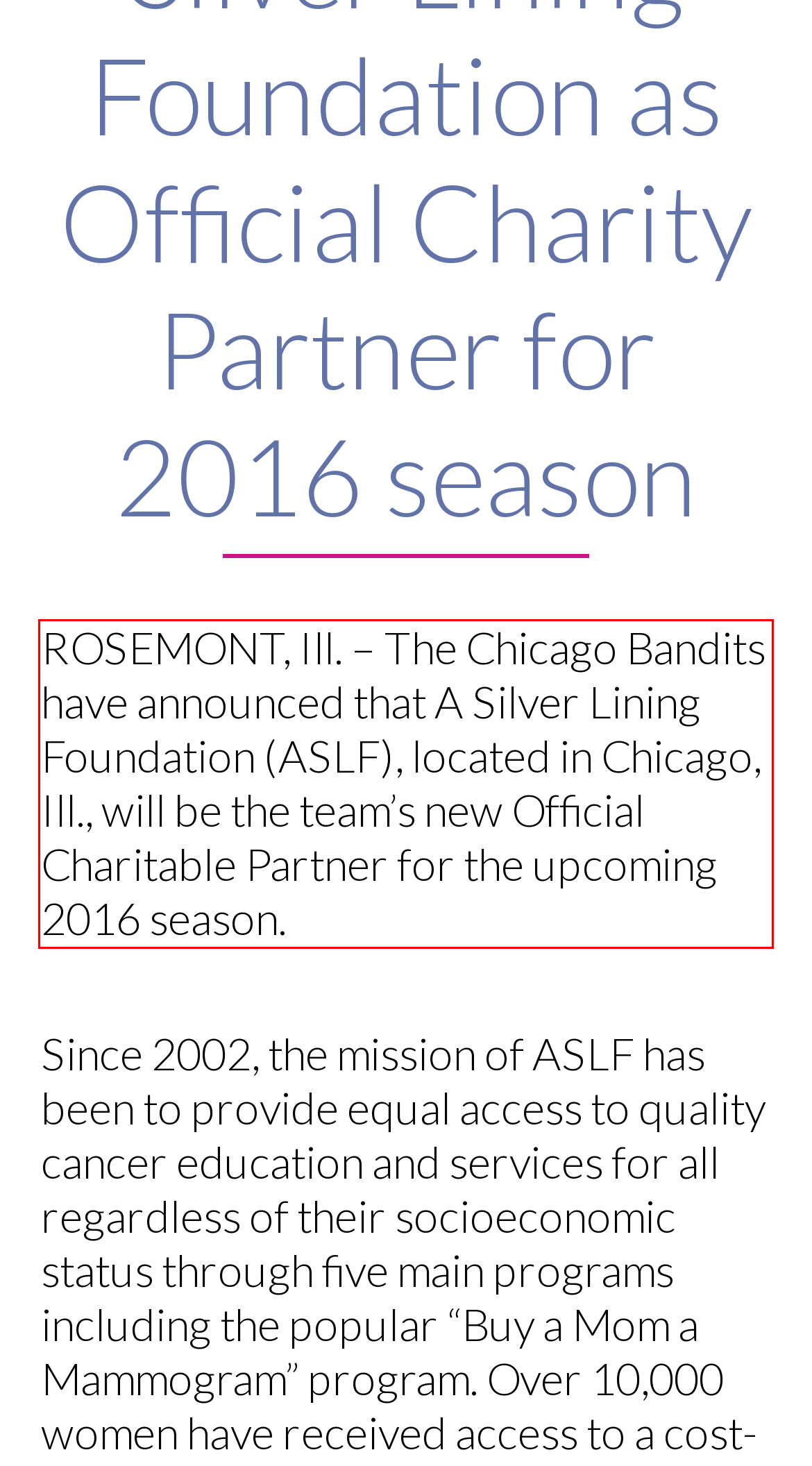Please look at the screenshot provided and find the red bounding box. Extract the text content contained within this bounding box.

ROSEMONT, Ill. – The Chicago Bandits have announced that A Silver Lining Foundation (ASLF), located in Chicago, Ill., will be the team’s new Official Charitable Partner for the upcoming 2016 season.